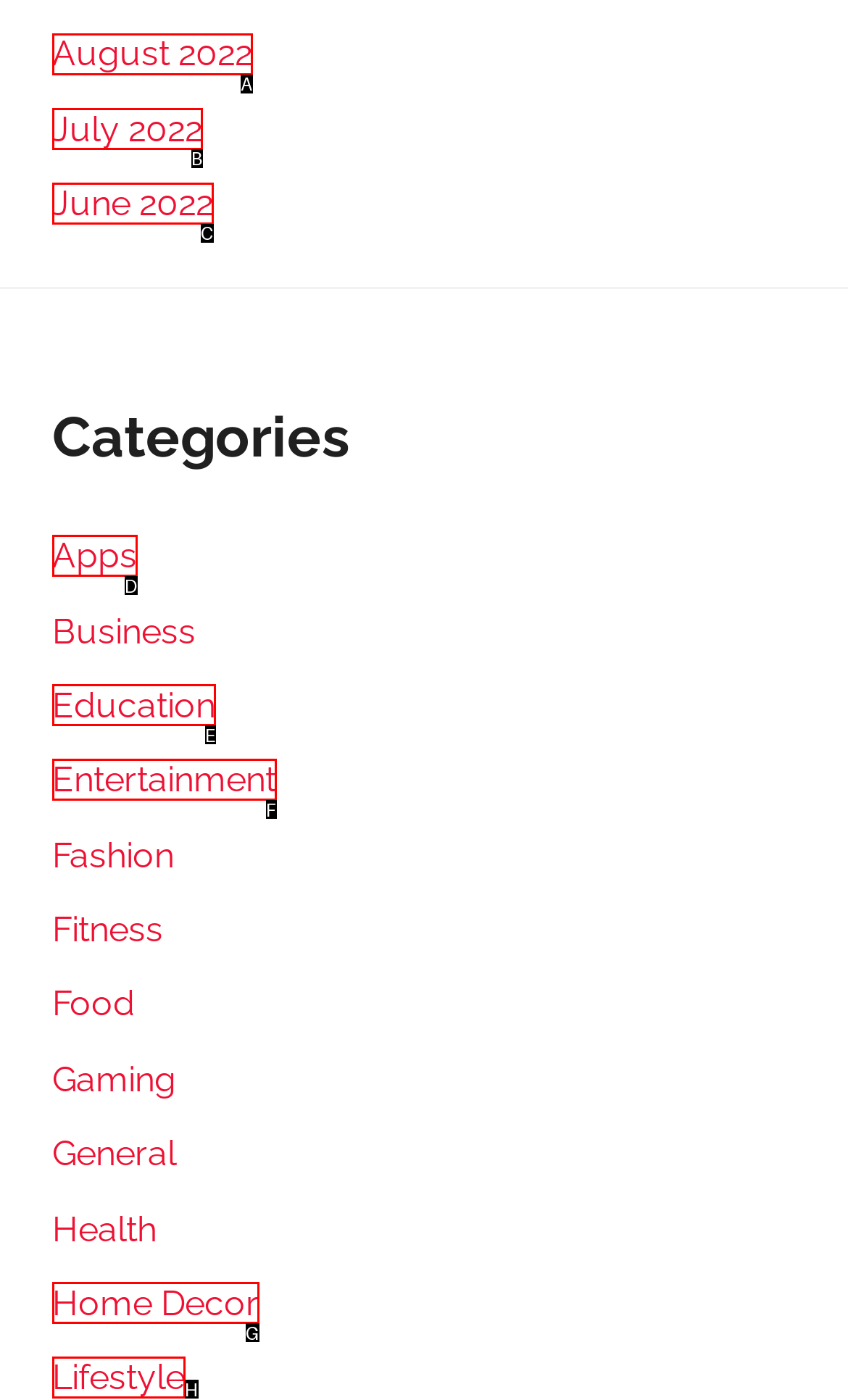Select the option that matches the description: Entertainment. Answer with the letter of the correct option directly.

F